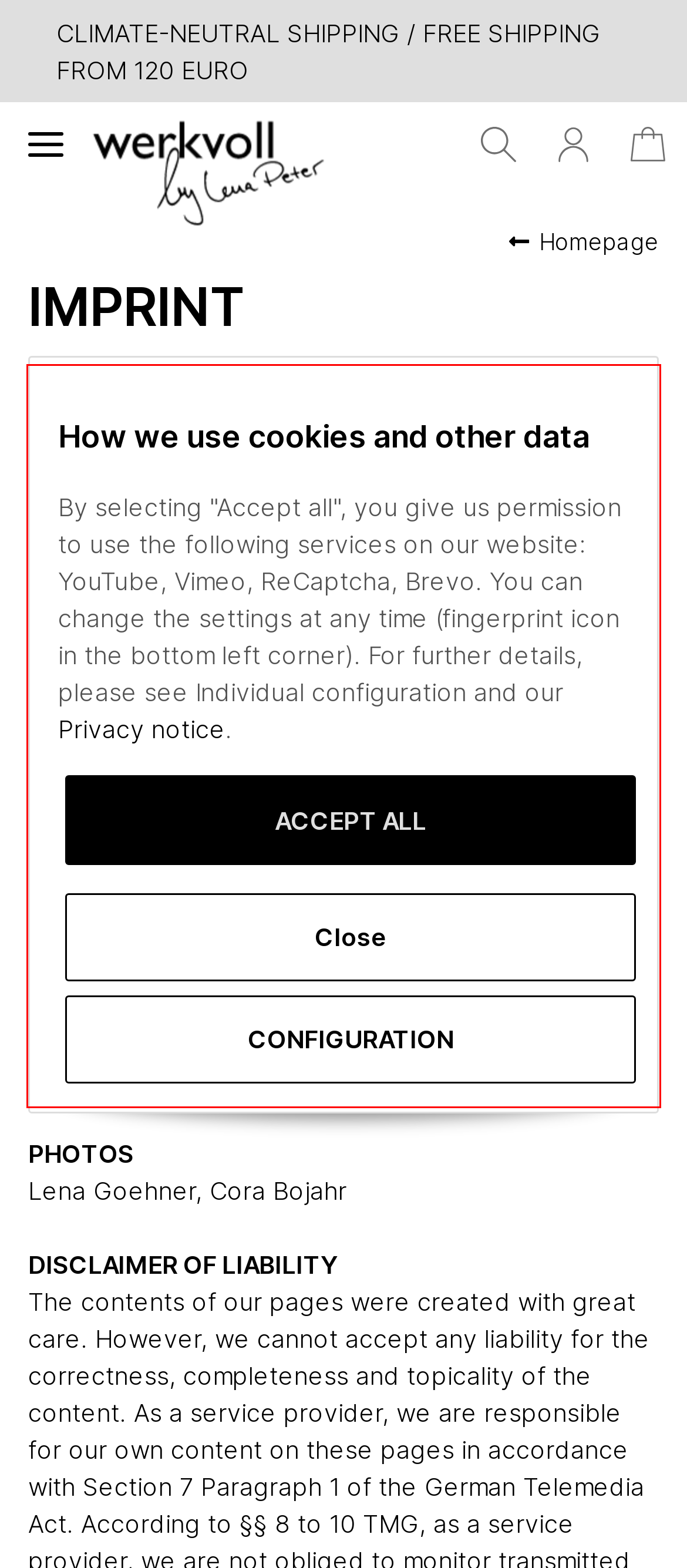You have a webpage screenshot with a red rectangle surrounding a UI element. Extract the text content from within this red bounding box.

THE OPERATOR AND RESPONSIBLE FOR THE CONTENT OF THIS SHOP IS werkvoll by Lena Peter Owner Lena Goehner (nee Peter) Kloiberweg 16 82541 Münsing Germany Tel: 08177/7694047 Mail: info@werkvoll-designshop.de Web: www.werkvoll-designshop.de SALES TAX IDENTIFICATION NUMBER ACCORDING TO § 27 A SALES TAX LAW DE292173963 RESPONSIBLE FOR CONTENT Lena Goehner WEBDESIGN Lena Goehner